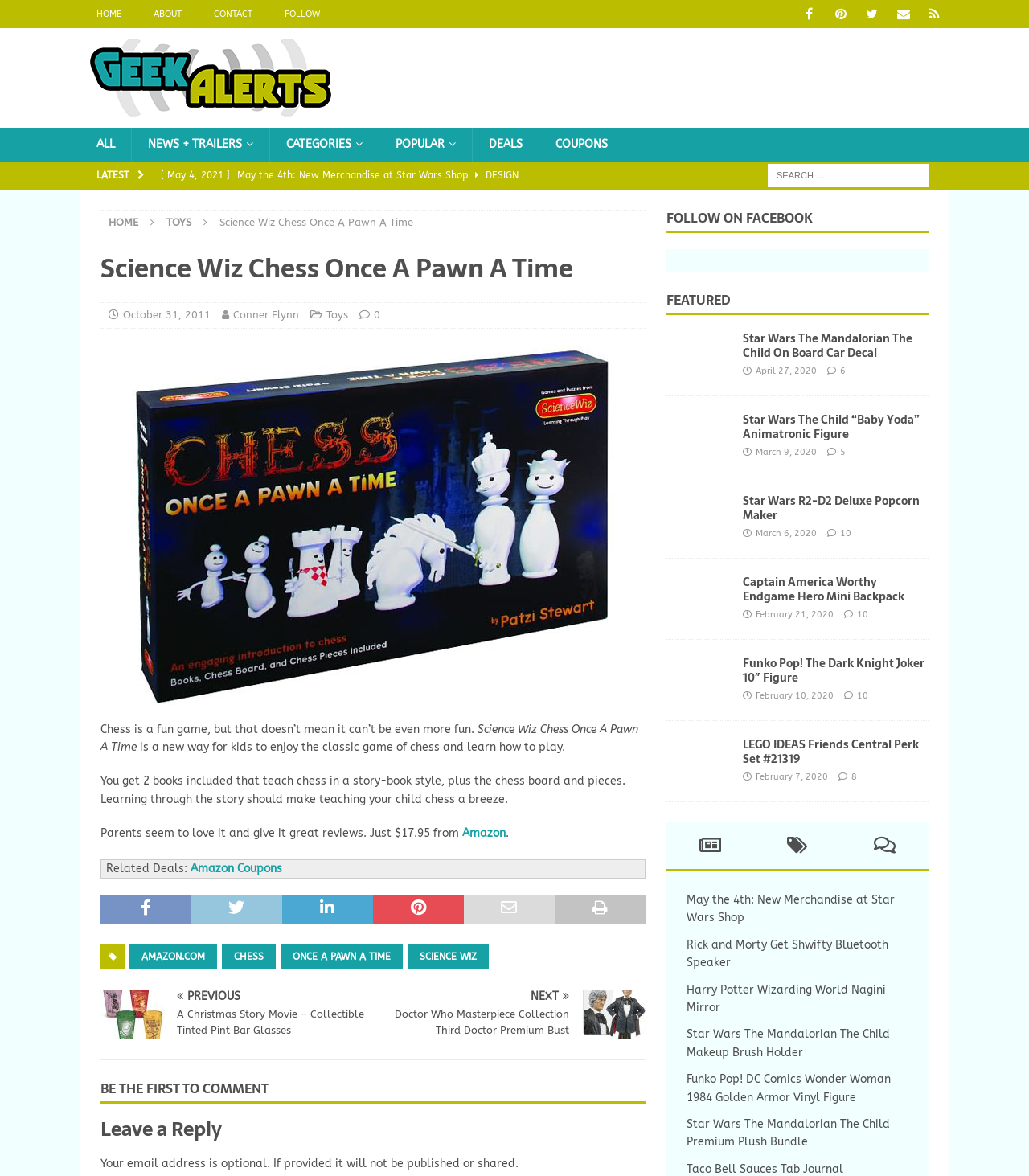Identify the bounding box for the UI element that is described as follows: "Once a Pawn a Time".

[0.273, 0.802, 0.391, 0.824]